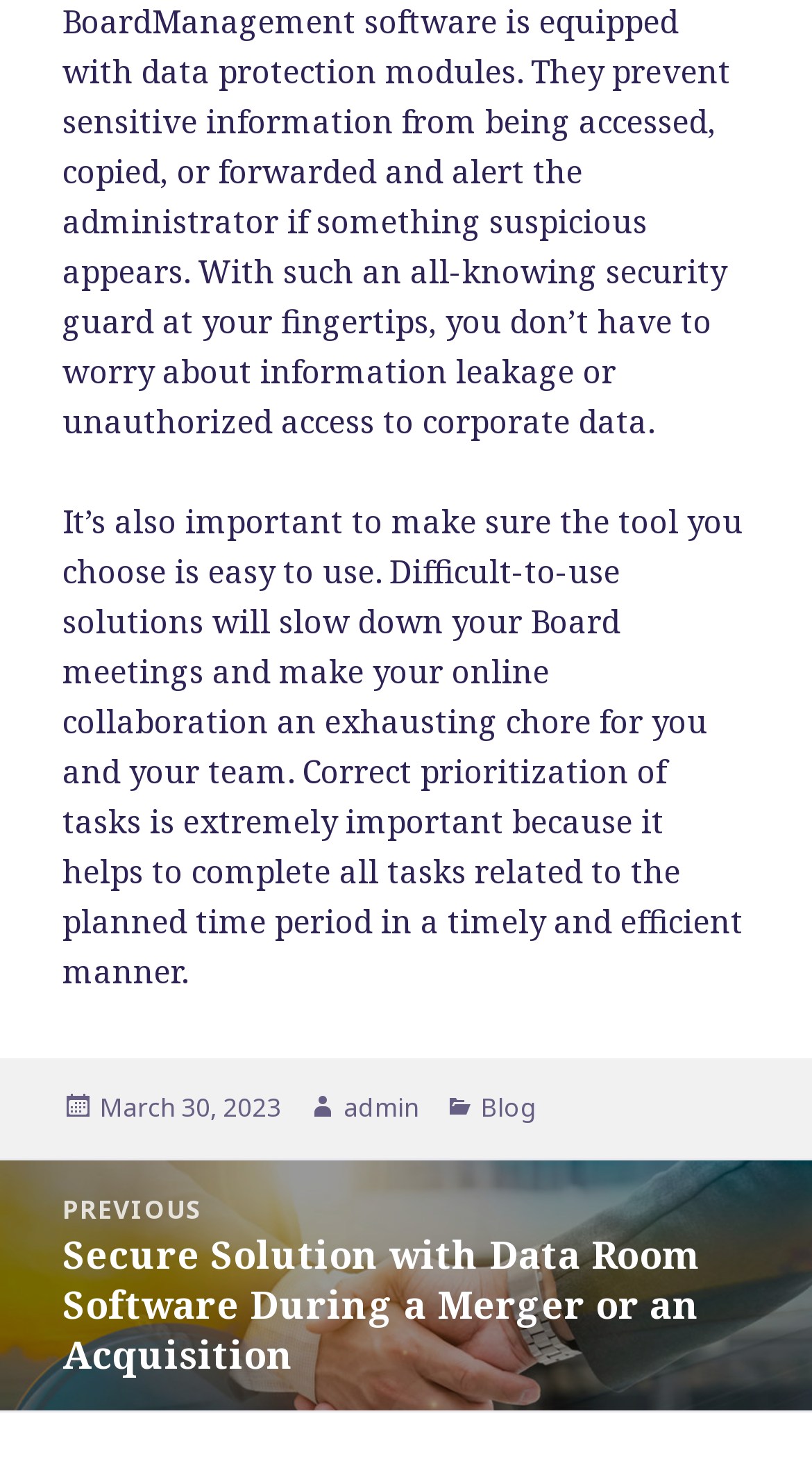Respond with a single word or phrase to the following question:
What is the importance of task prioritization?

Timely and efficient completion